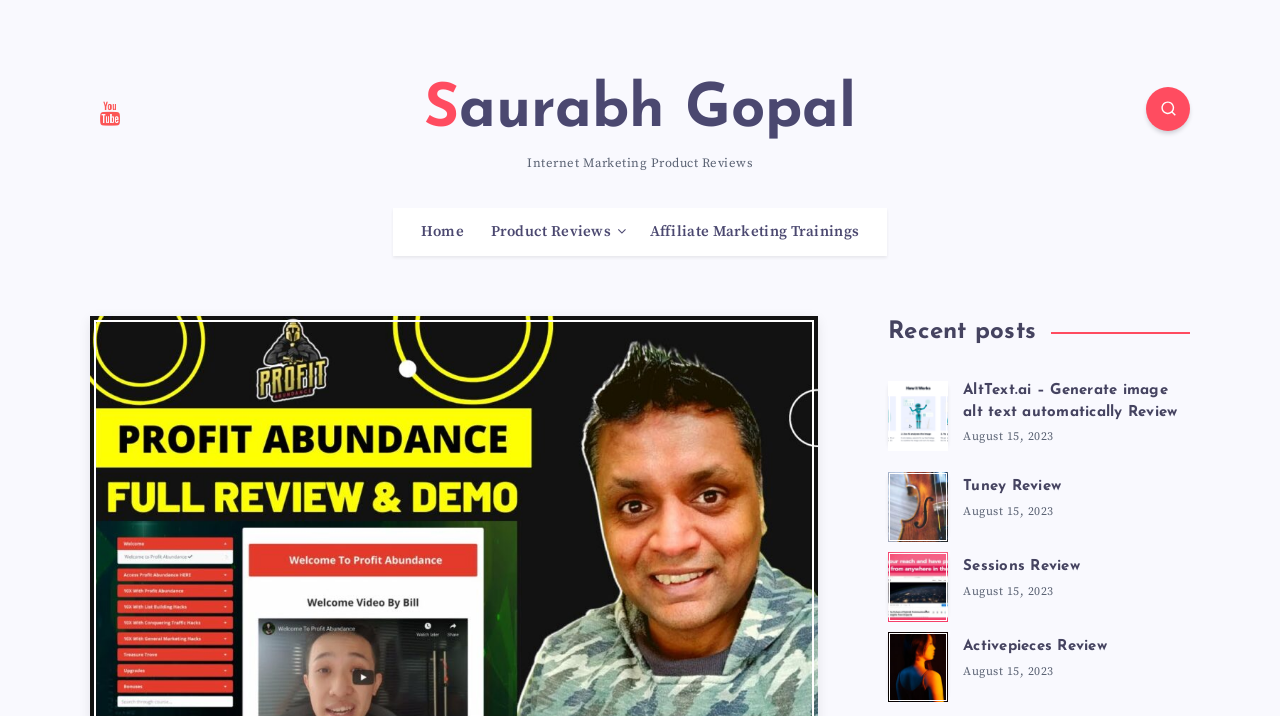Please determine the bounding box coordinates of the area that needs to be clicked to complete this task: 'Click on the link to Saurabh Gopal's page'. The coordinates must be four float numbers between 0 and 1, formatted as [left, top, right, bottom].

[0.331, 0.105, 0.669, 0.205]